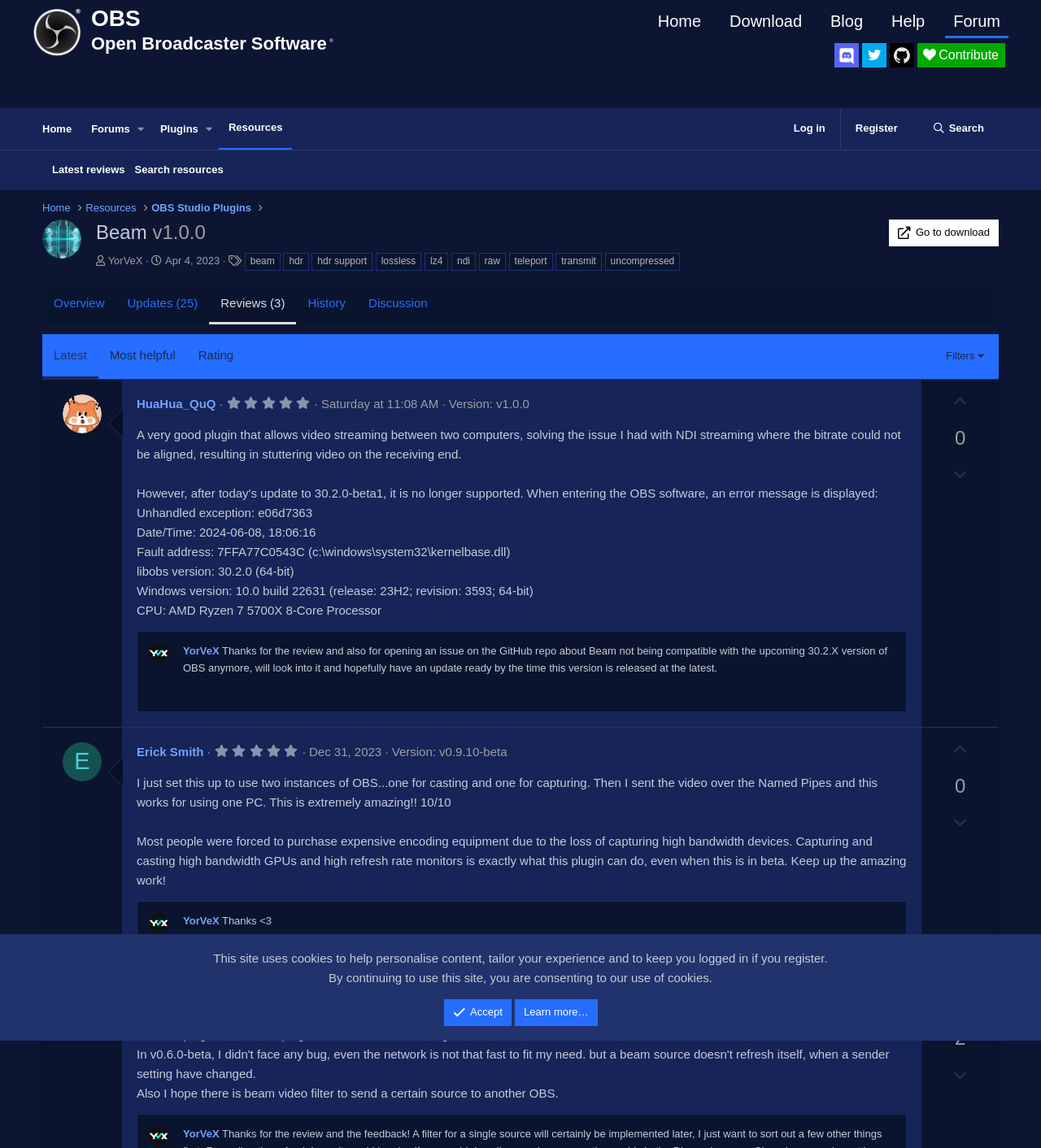Provide the bounding box coordinates of the section that needs to be clicked to accomplish the following instruction: "Go to download."

[0.854, 0.191, 0.959, 0.215]